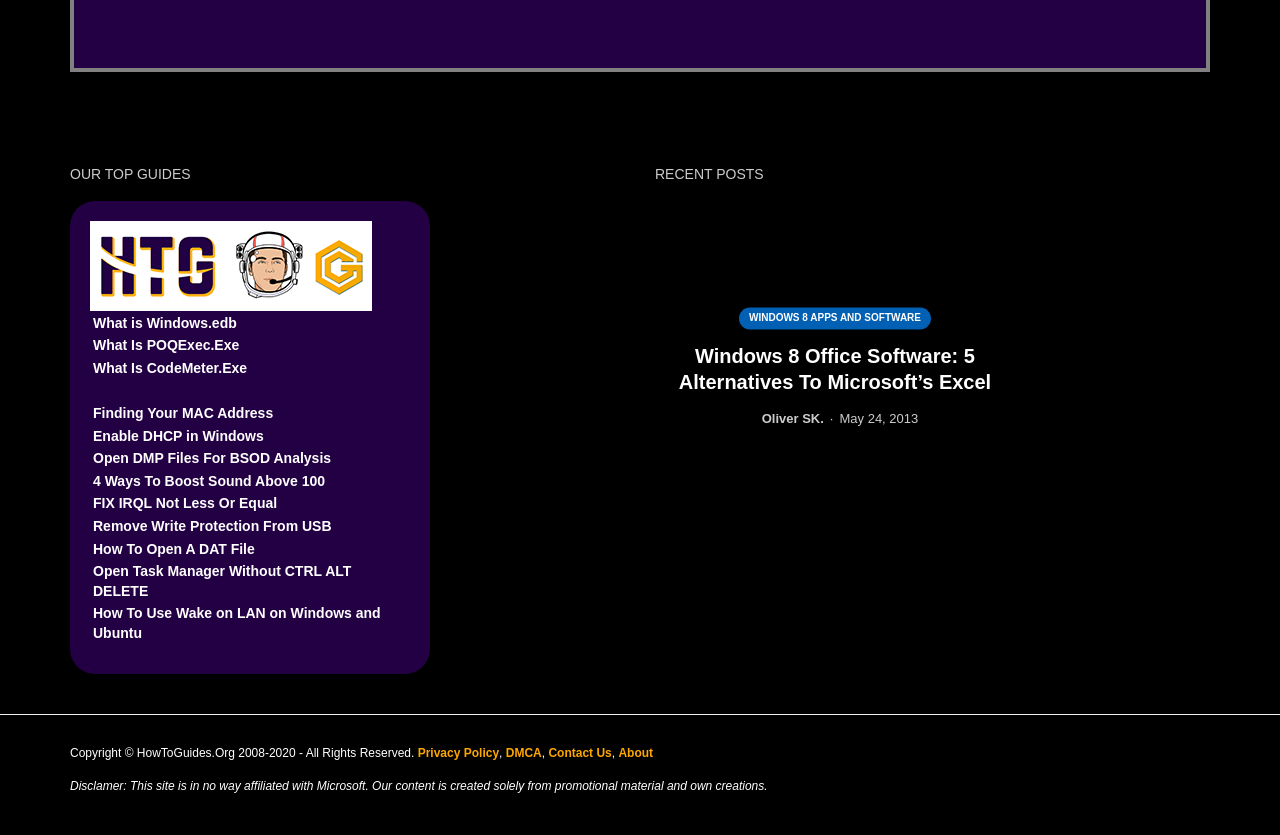Pinpoint the bounding box coordinates of the clickable area needed to execute the instruction: "Visit the 'Privacy Policy' page". The coordinates should be specified as four float numbers between 0 and 1, i.e., [left, top, right, bottom].

[0.326, 0.893, 0.39, 0.91]